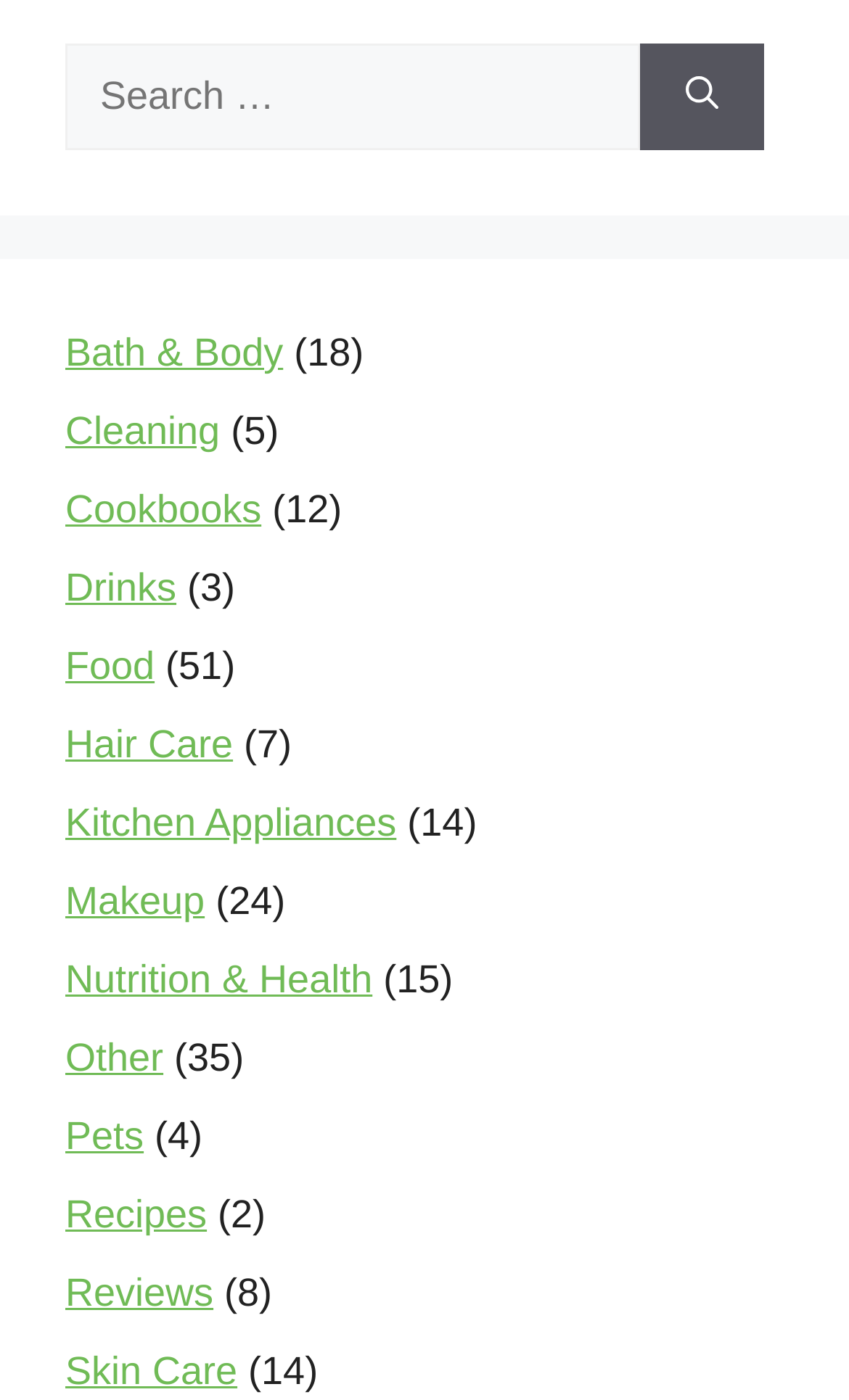Please specify the bounding box coordinates of the element that should be clicked to execute the given instruction: 'View Recipes'. Ensure the coordinates are four float numbers between 0 and 1, expressed as [left, top, right, bottom].

[0.077, 0.852, 0.244, 0.883]